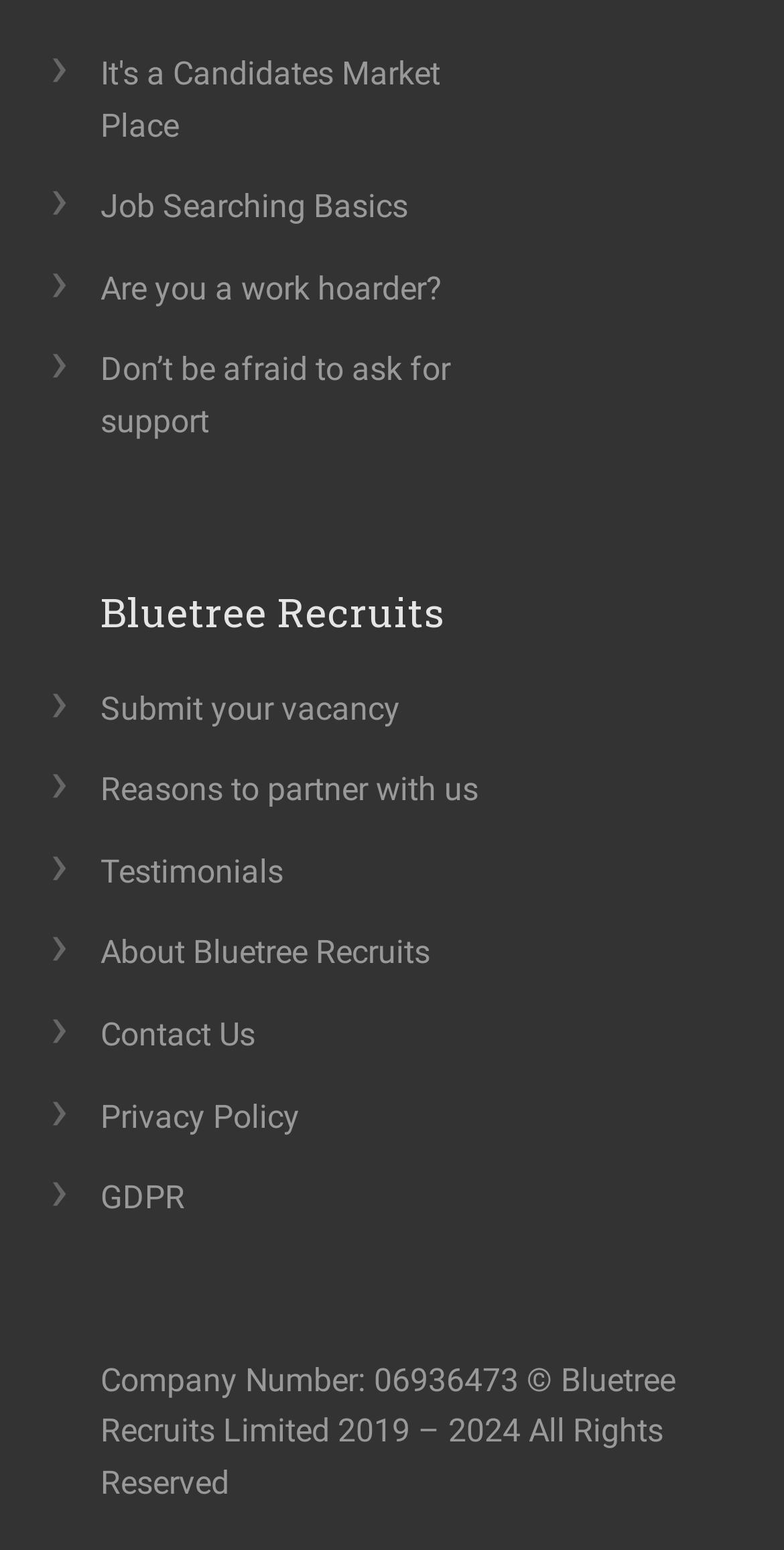Please locate the bounding box coordinates of the element that should be clicked to complete the given instruction: "Contact Us".

[0.115, 0.645, 0.377, 0.691]